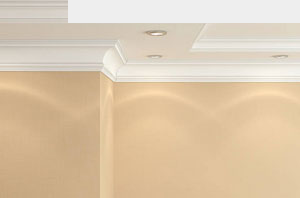Provide a thorough description of the contents of the image.

This image showcases an elegant interior corner featuring beautiful coving that seamlessly transitions between the ceiling and the walls. The coving is adorned with a classic white finish, highlighting its intricate design, which adds a touch of sophistication to the space. Additionally, recessed lighting strategically positioned in the ceiling enhances the overall ambiance, casting a warm glow that emphasizes the smooth textures of the beige walls. This meticulous craftsmanship not only rounds off the corners but also elevates the aesthetic value of the room, demonstrating the decorative potential of coving installations in modern interiors.